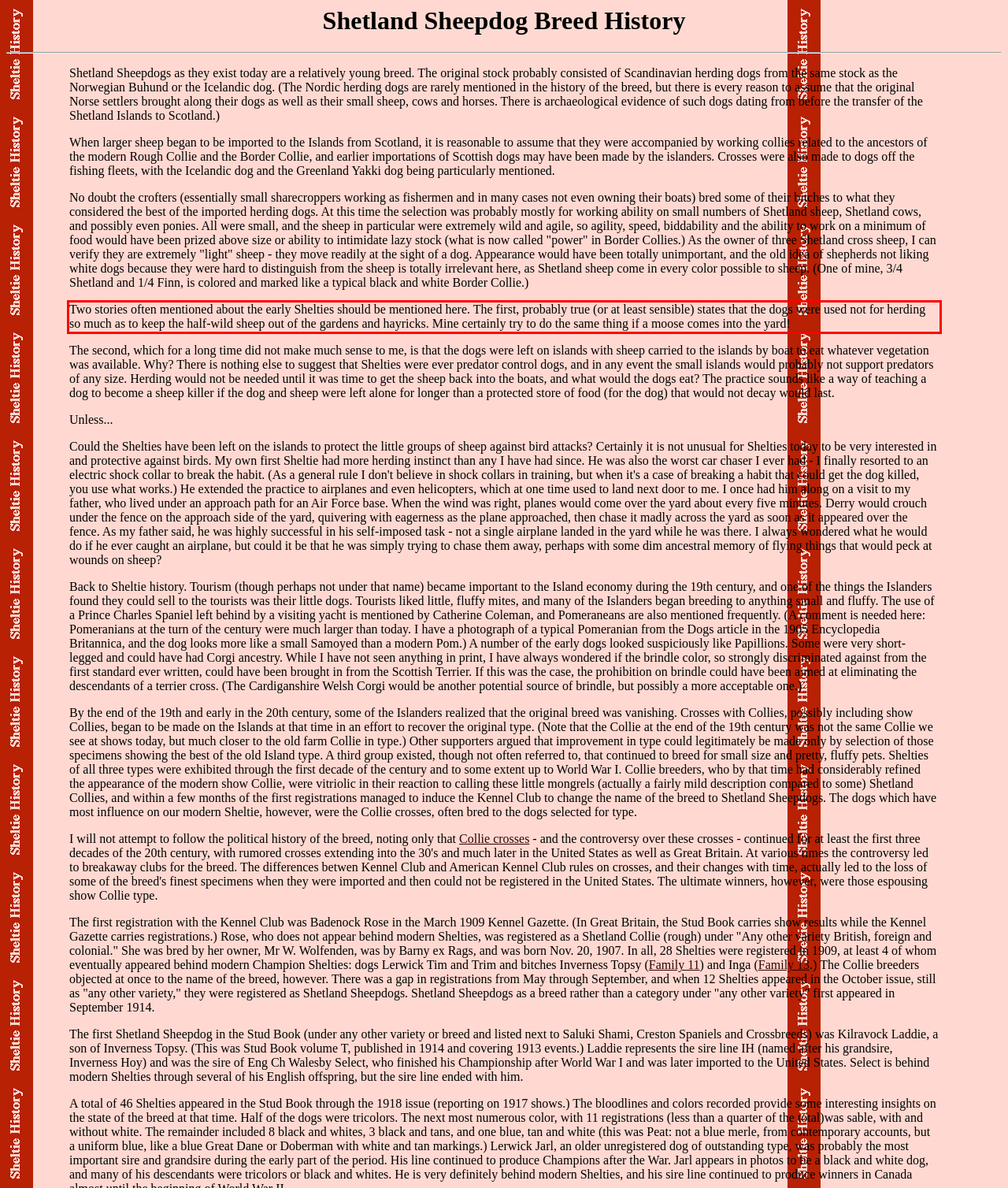You have a screenshot of a webpage with a UI element highlighted by a red bounding box. Use OCR to obtain the text within this highlighted area.

Two stories often mentioned about the early Shelties should be mentioned here. The first, probably true (or at least sensible) states that the dogs were used not for herding so much as to keep the half-wild sheep out of the gardens and hayricks. Mine certainly try to do the same thing if a moose comes into the yard!